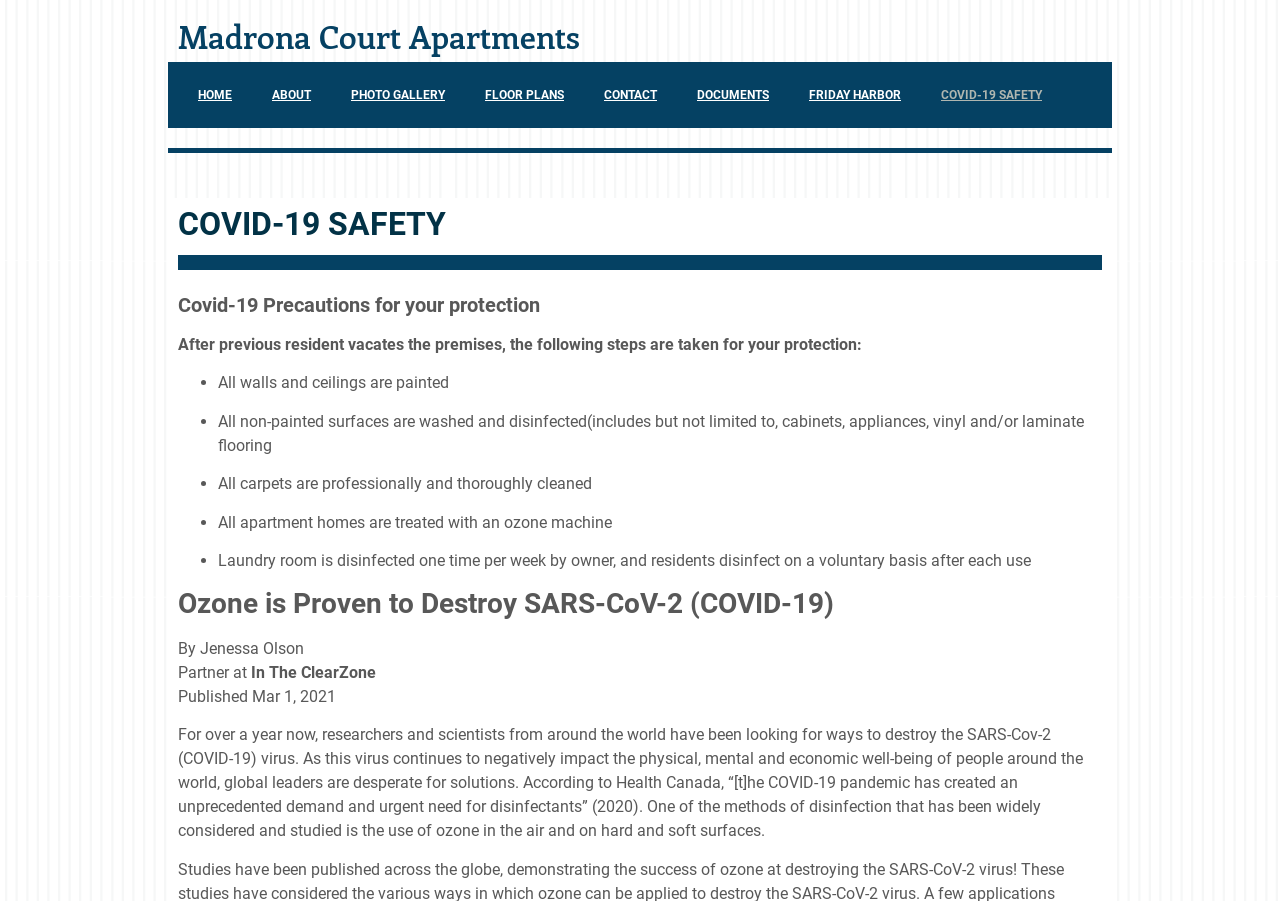What is the name of the apartment complex?
Look at the screenshot and give a one-word or phrase answer.

Madrona Court Apartments